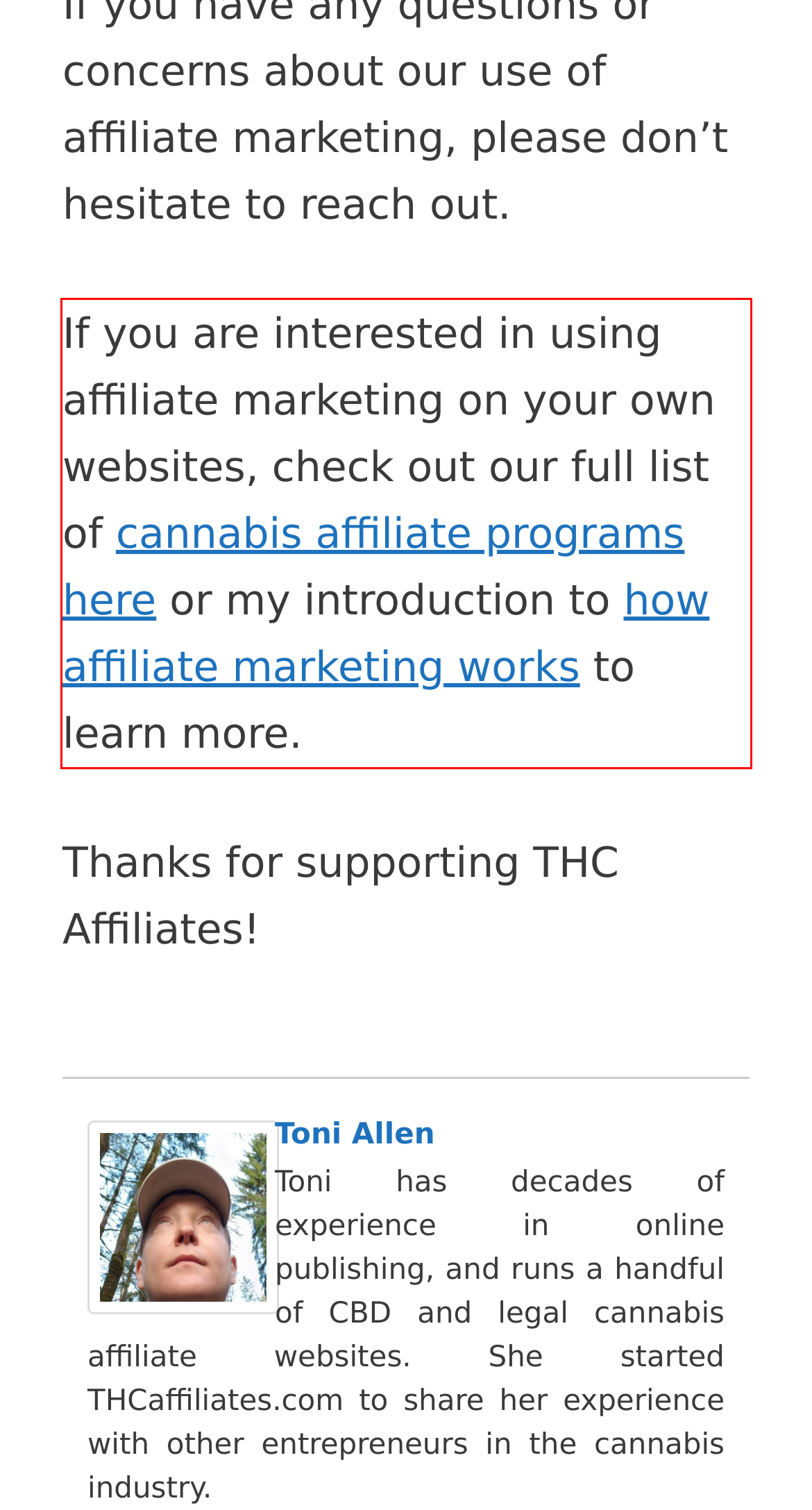Look at the webpage screenshot and recognize the text inside the red bounding box.

If you are interested in using affiliate marketing on your own websites, check out our full list of cannabis affiliate programs here or my introduction to how affiliate marketing works to learn more.